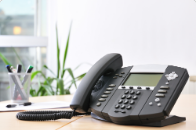What is the purpose of the plant in the background?
Please answer using one word or phrase, based on the screenshot.

Adds greenery